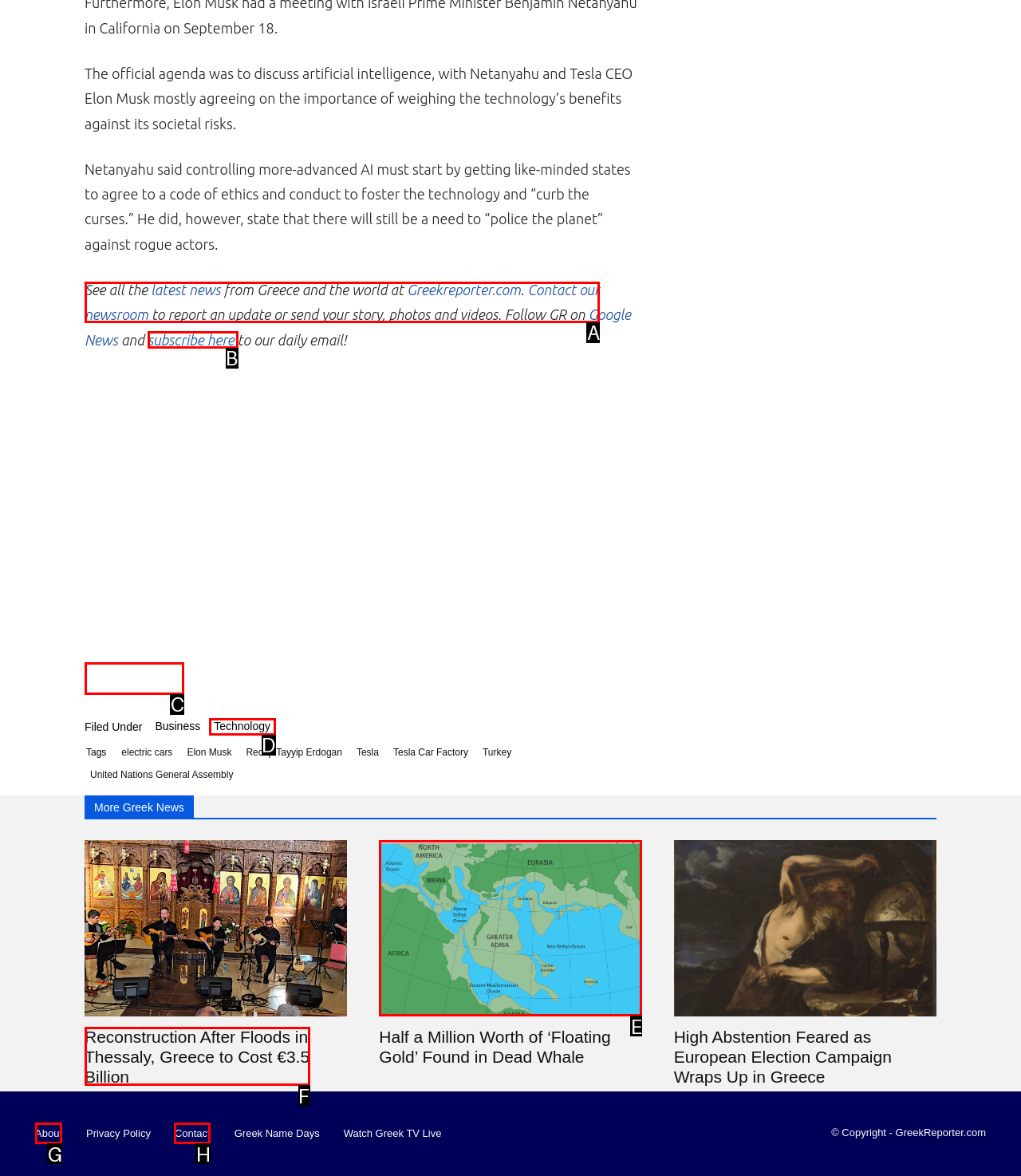Identify which HTML element should be clicked to fulfill this instruction: Subscribe to the daily email Reply with the correct option's letter.

B